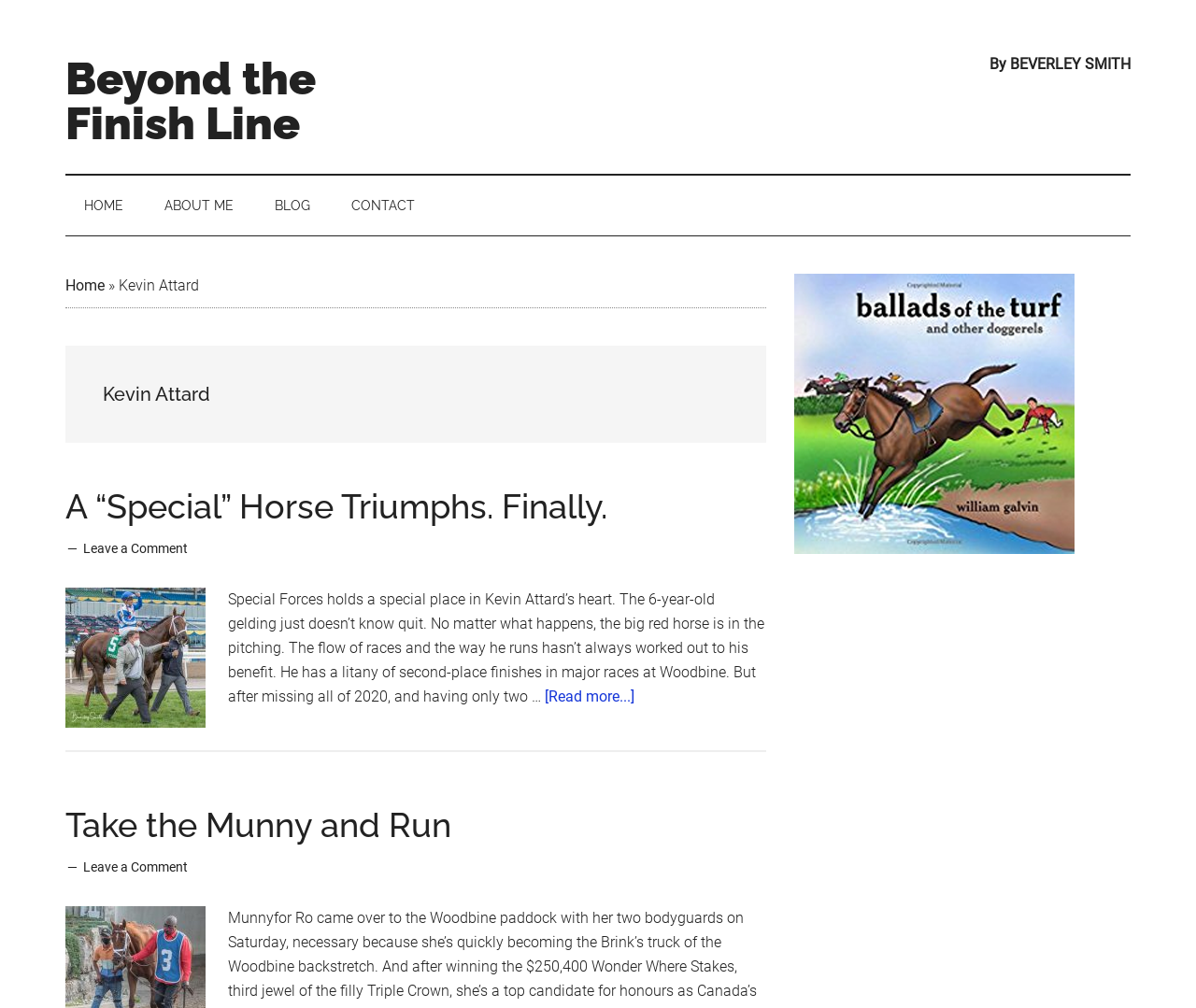Please find the bounding box coordinates of the element's region to be clicked to carry out this instruction: "Check the writer's profile".

None